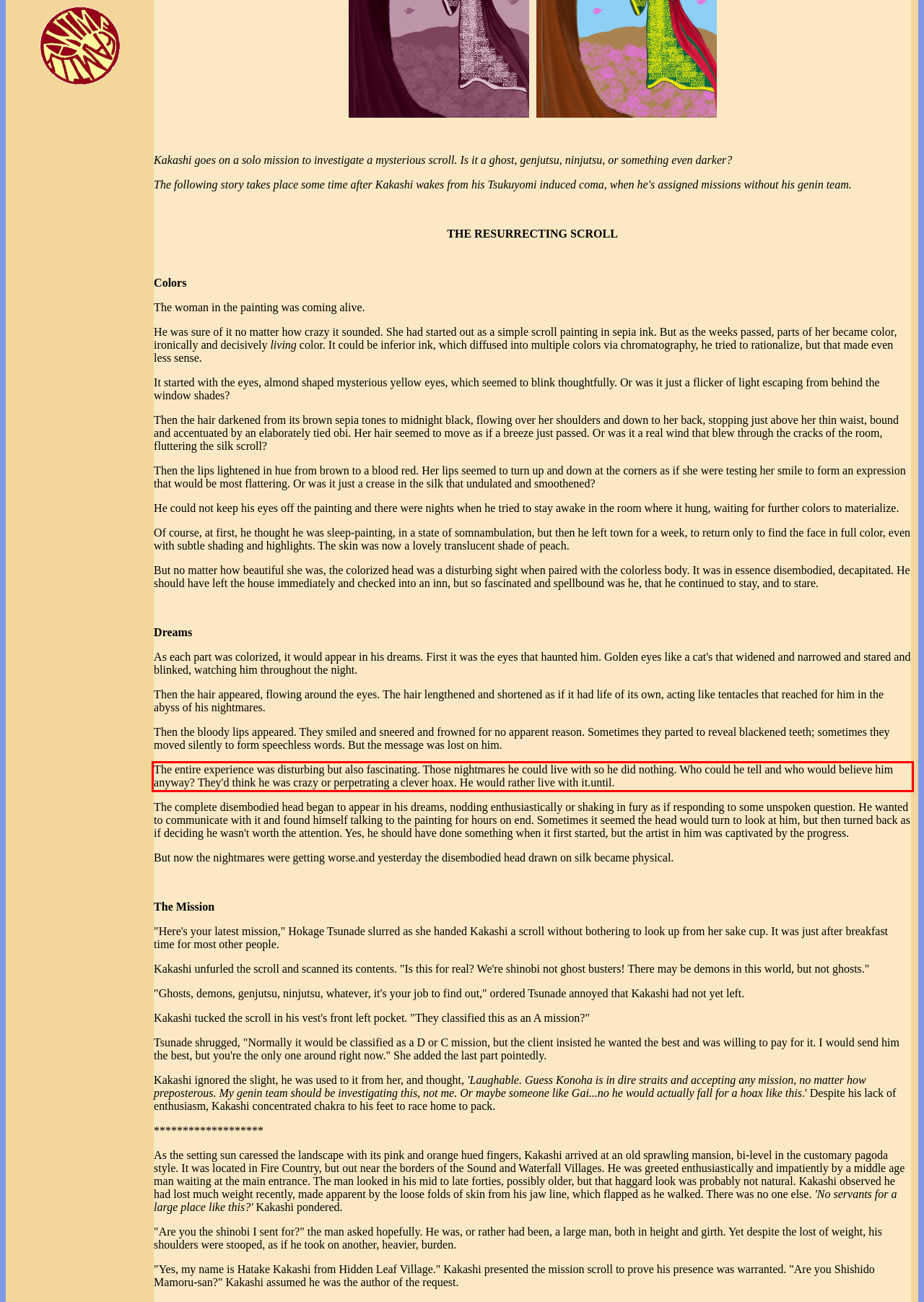Look at the screenshot of the webpage, locate the red rectangle bounding box, and generate the text content that it contains.

The entire experience was disturbing but also fascinating. Those nightmares he could live with so he did nothing. Who could he tell and who would believe him anyway? They'd think he was crazy or perpetrating a clever hoax. He would rather live with it.until.